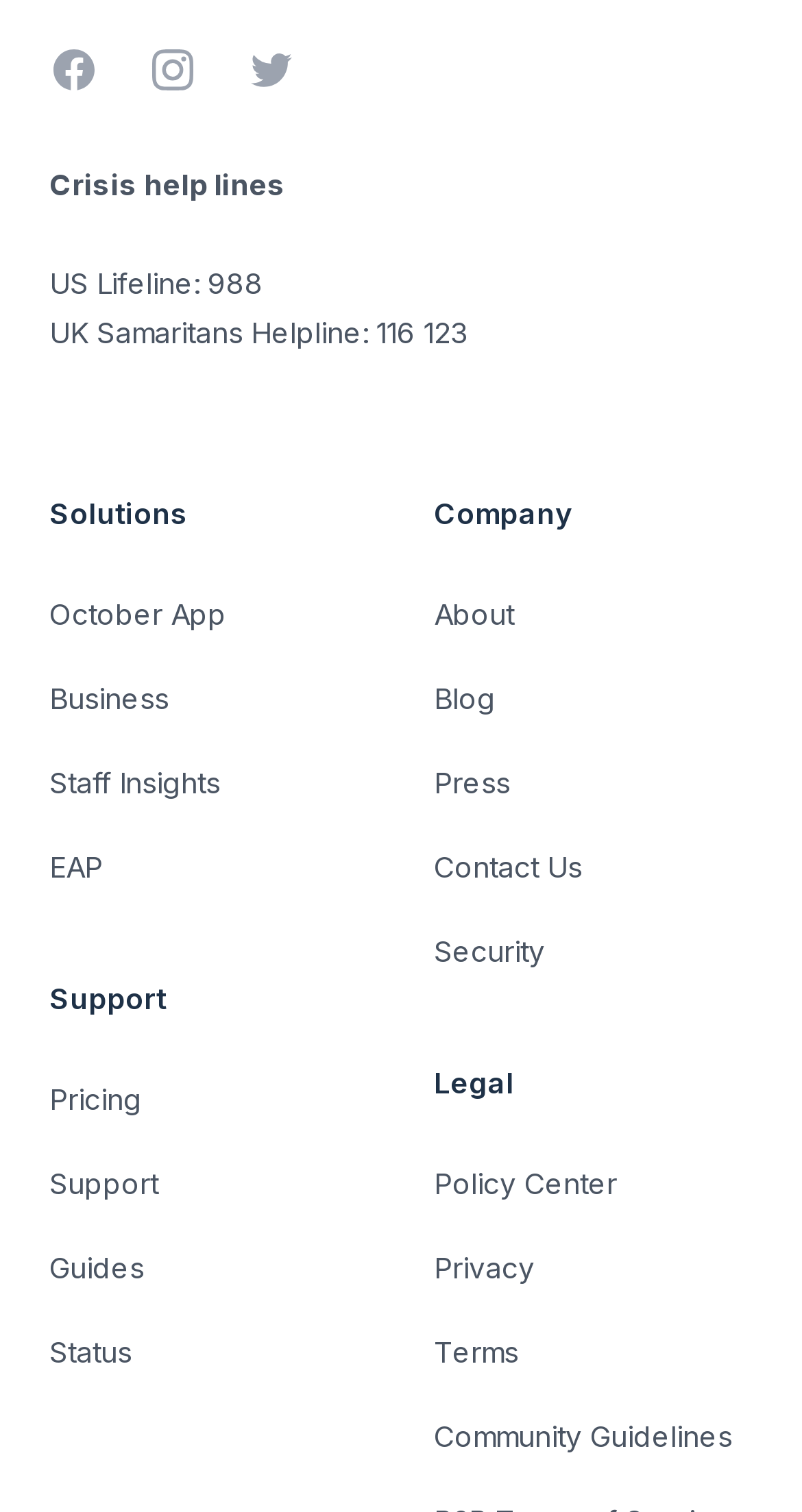Please reply with a single word or brief phrase to the question: 
What are the categories available under Solutions?

October App, Business, Staff Insights, EAP